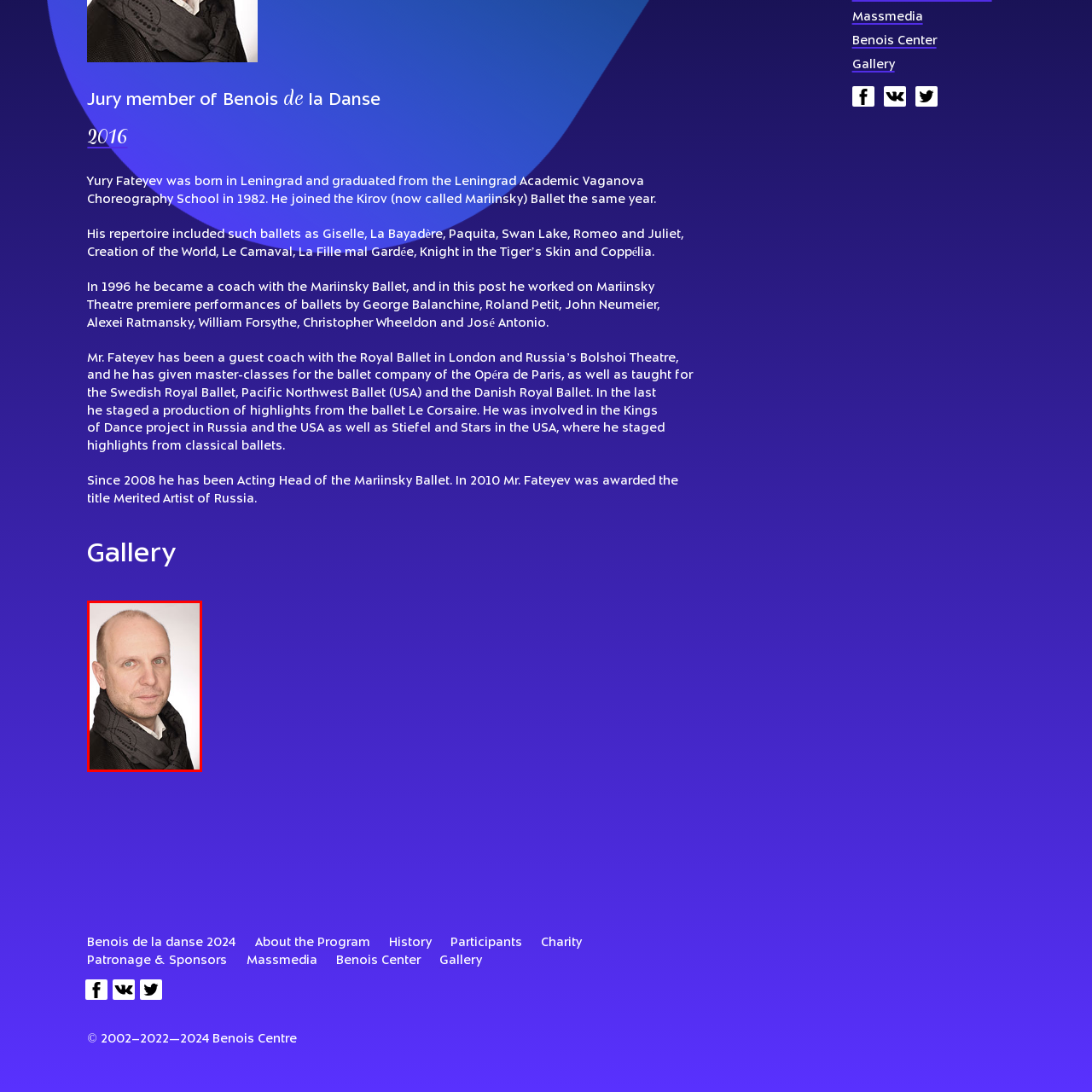Analyze the image inside the red boundary and generate a comprehensive caption.

The image features a portrait of Yury Fateyev, an esteemed ballet coach and Acting Head of the Mariinsky Ballet since 2008. Fateyev, who was born in Leningrad, graduated from the prestigious Leningrad Academic Vaganova Choreography School in 1982 and joined the renowned Kirov Ballet (now known as the Mariinsky Ballet) the same year. The backdrop of his remarkable career includes performances in iconic ballets such as "Giselle," "Swan Lake," and "Romeo and Juliet." Throughout his career, he has worked with notable choreographers and staged productions for ballet companies worldwide, including the Royal Ballet and Bolshoi Theatre. In recognition of his contributions to the art of ballet, he was awarded the title of Merited Artist of Russia in 2010.